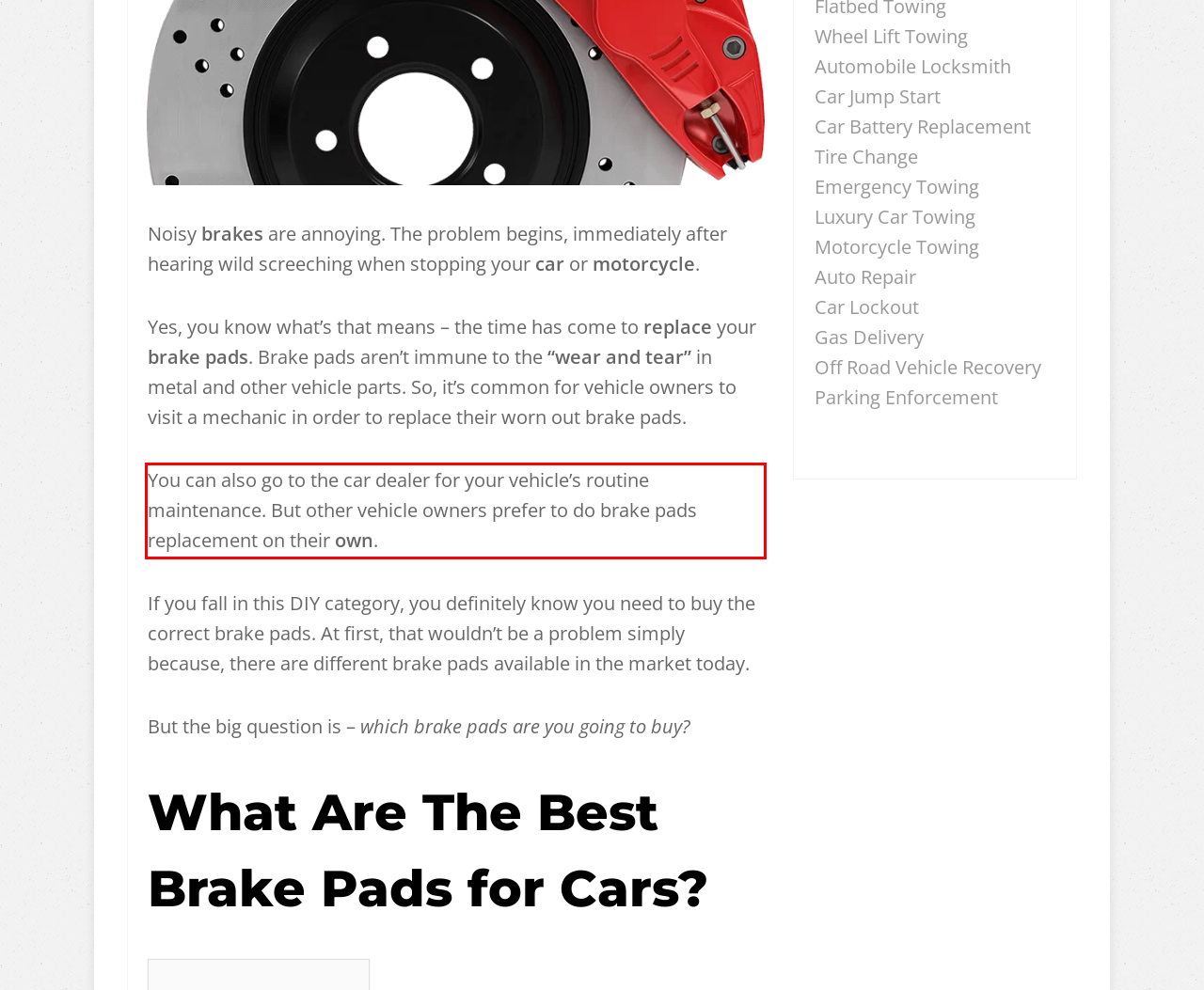Perform OCR on the text inside the red-bordered box in the provided screenshot and output the content.

You can also go to the car dealer for your vehicle’s routine maintenance. But other vehicle owners prefer to do brake pads replacement on their own.